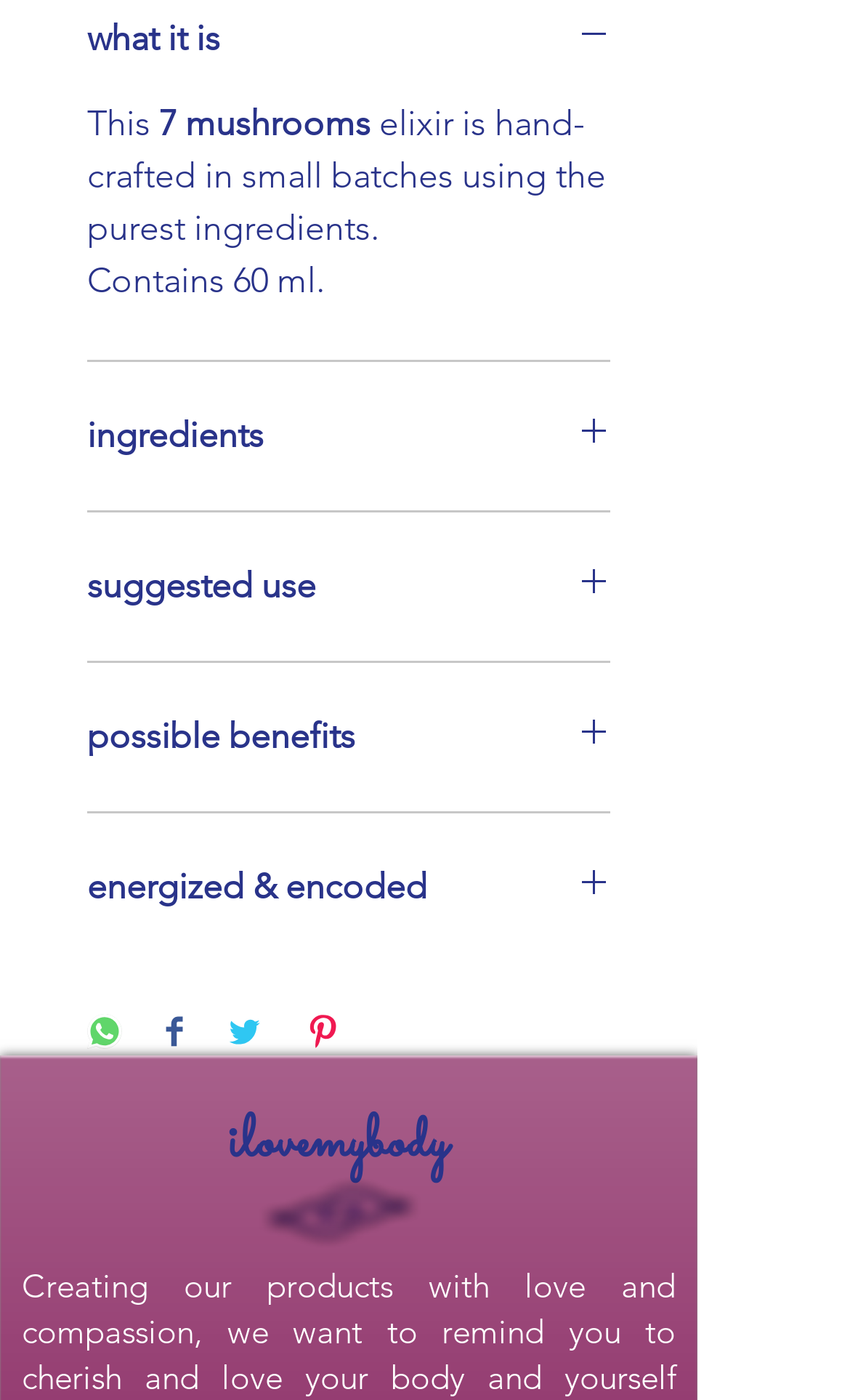Please identify the bounding box coordinates of the region to click in order to complete the given instruction: "Share on WhatsApp". The coordinates should be four float numbers between 0 and 1, i.e., [left, top, right, bottom].

[0.103, 0.724, 0.144, 0.754]